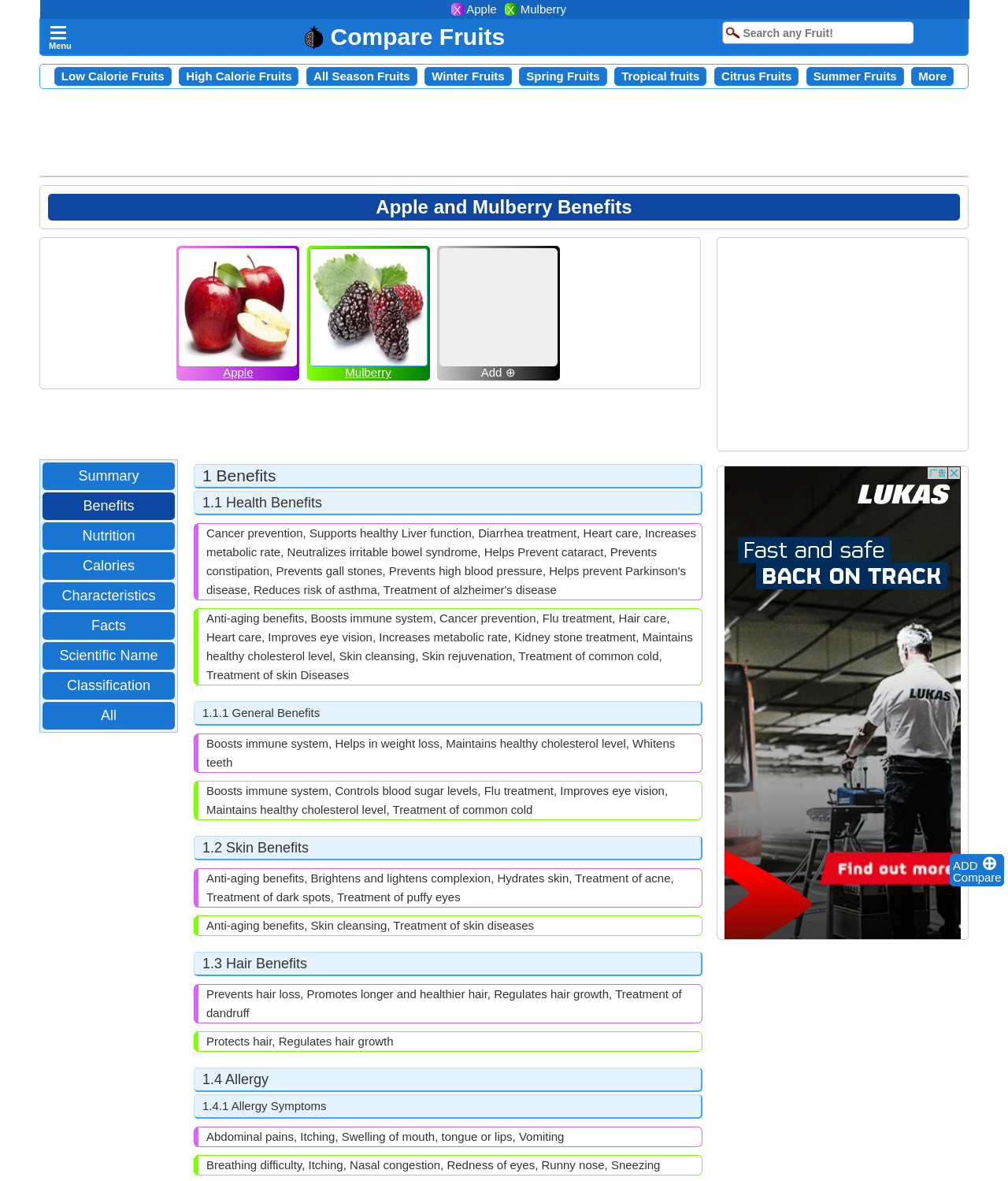Determine the heading of the webpage and extract its text content.

Apple and Mulberry Benefits